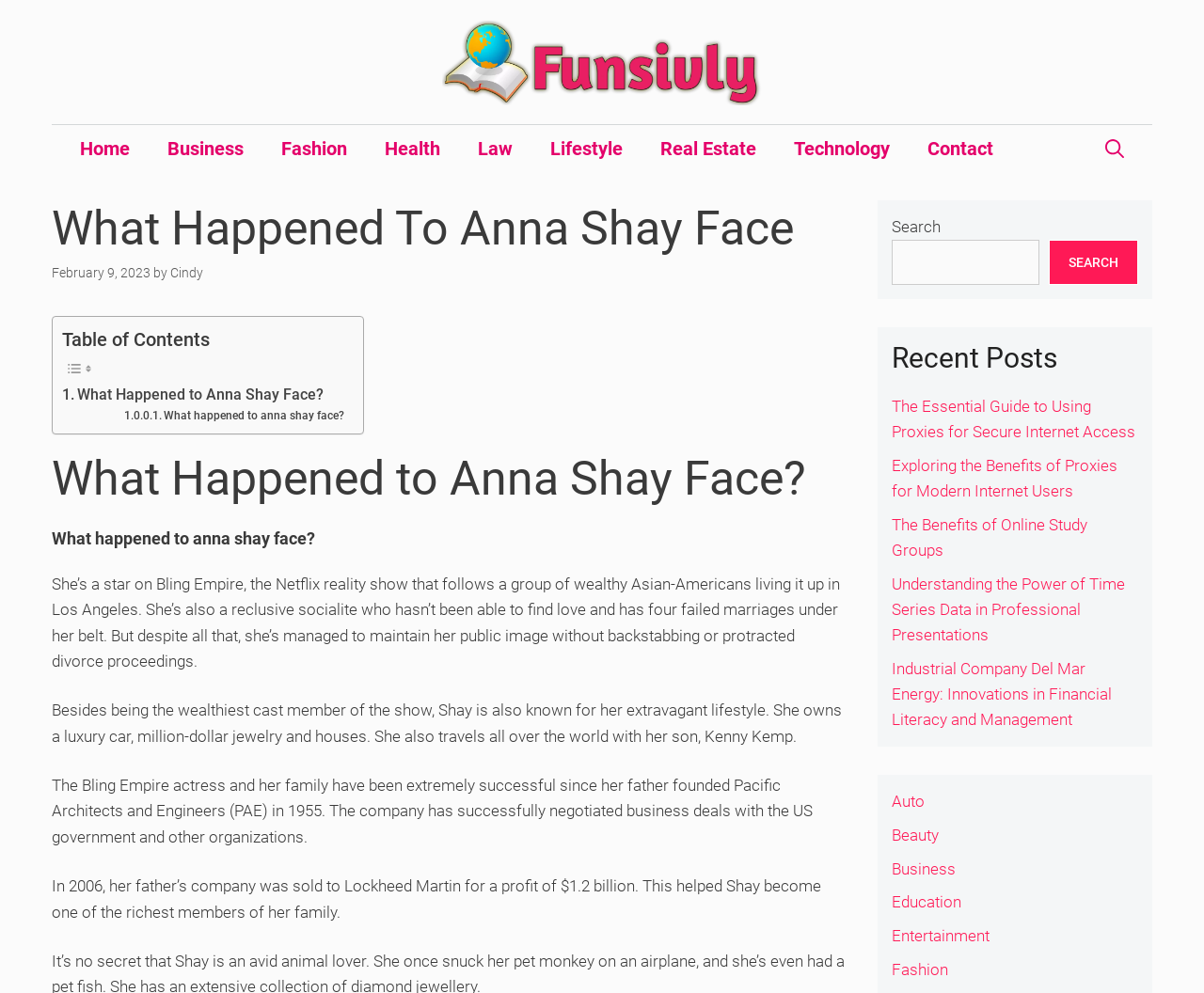What is the name of Anna Shay's son?
Please describe in detail the information shown in the image to answer the question.

The webpage mentions that Anna Shay travels all over the world with her son, Kenny Kemp.